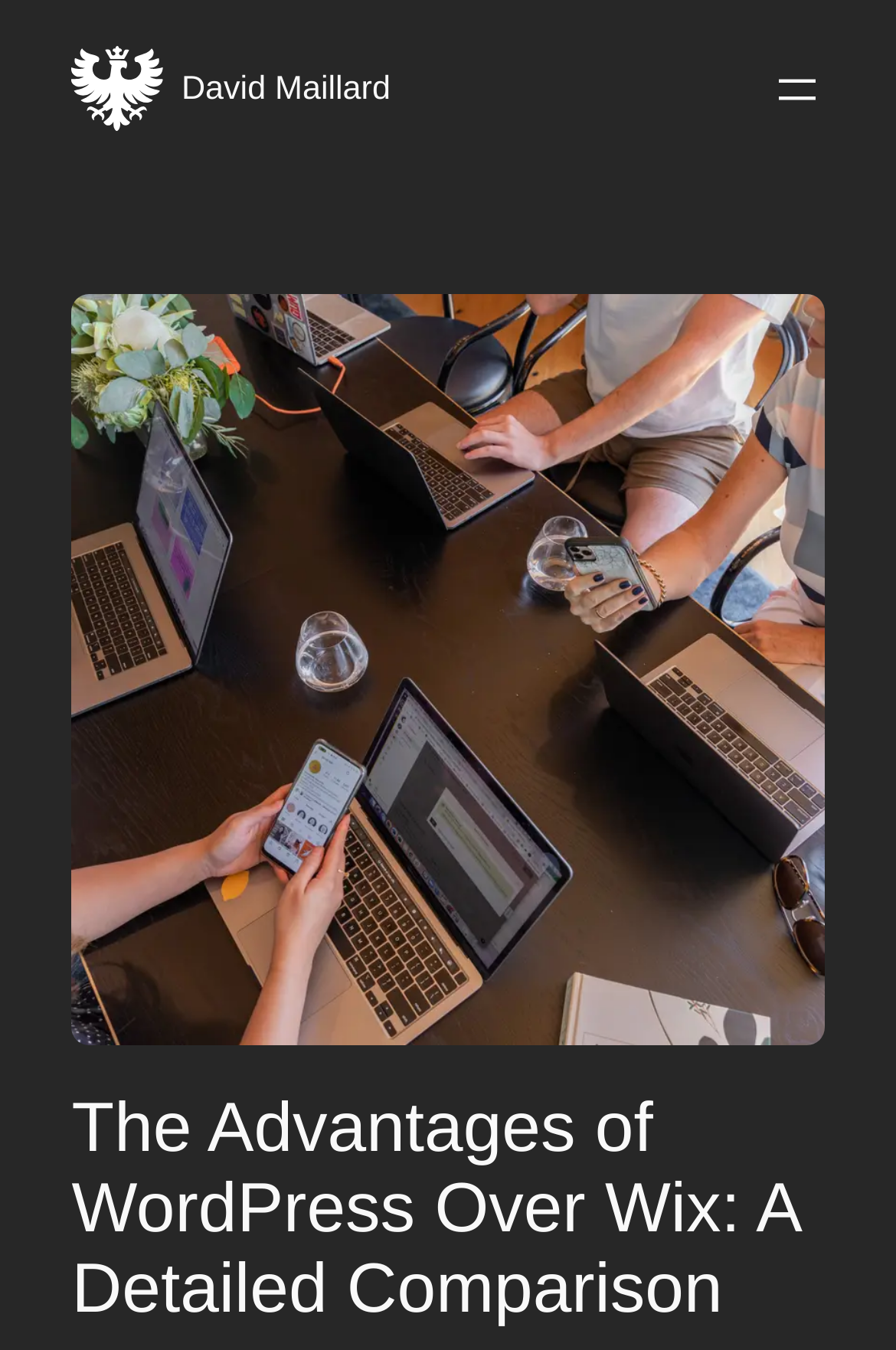Give a concise answer using one word or a phrase to the following question:
What is the purpose of this webpage?

Comparison